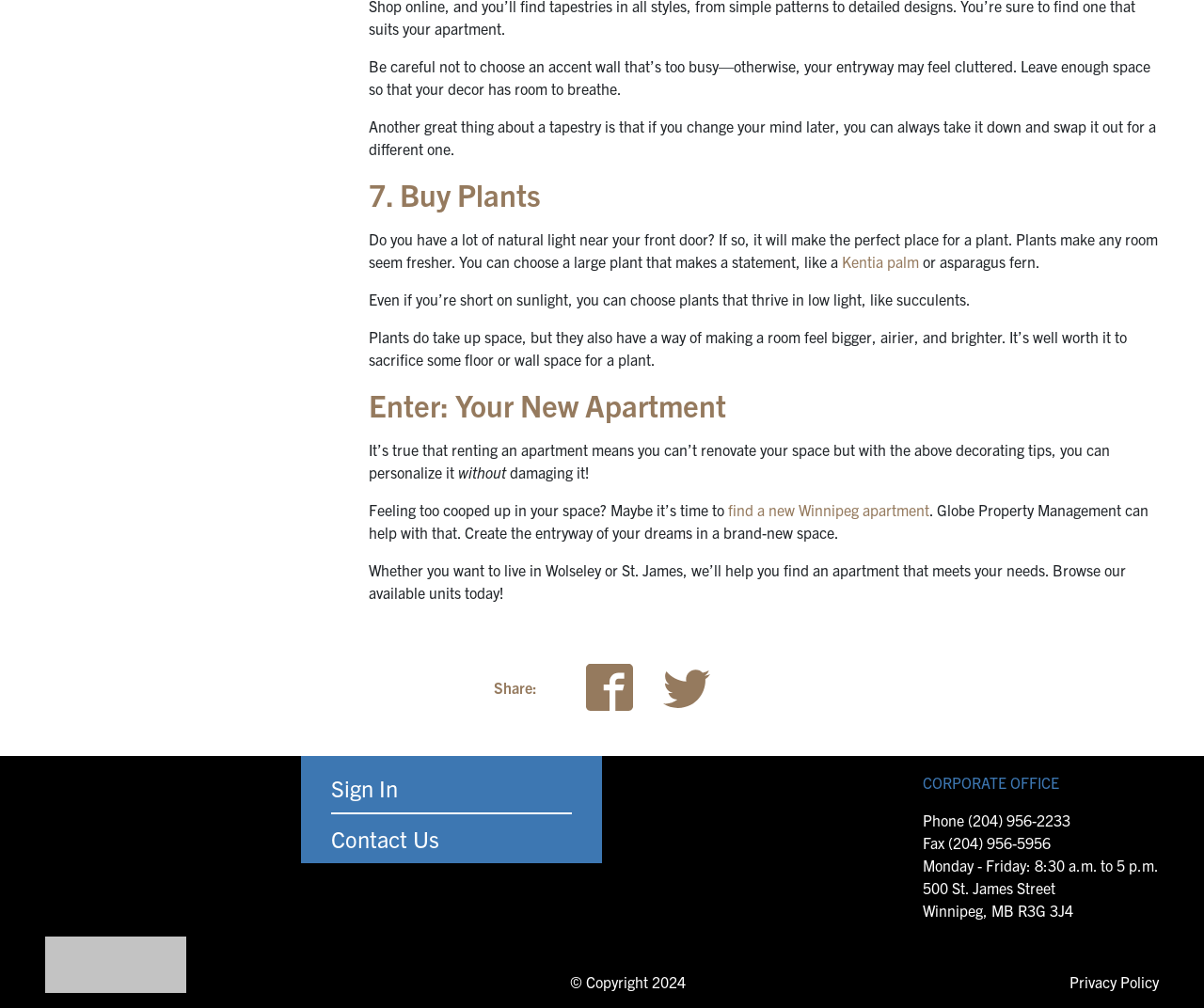Find and provide the bounding box coordinates for the UI element described with: "Visit our Twitter".

[0.551, 0.659, 0.59, 0.706]